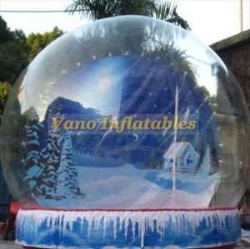What is the shape of the outer shell?
Observe the image and answer the question with a one-word or short phrase response.

Clear